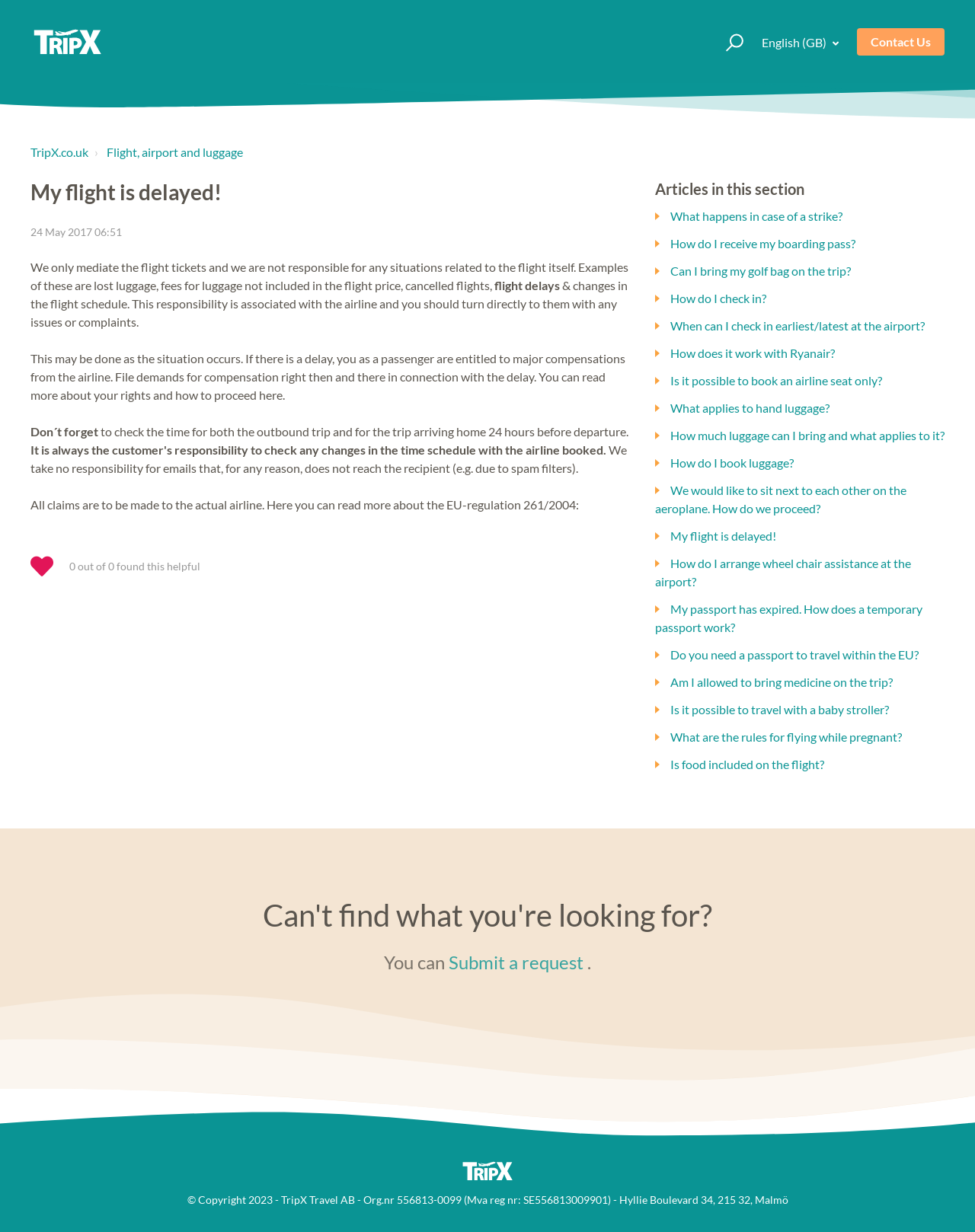Please find the bounding box coordinates of the element that needs to be clicked to perform the following instruction: "learn more about Victor Nesrallah". The bounding box coordinates should be four float numbers between 0 and 1, represented as [left, top, right, bottom].

None